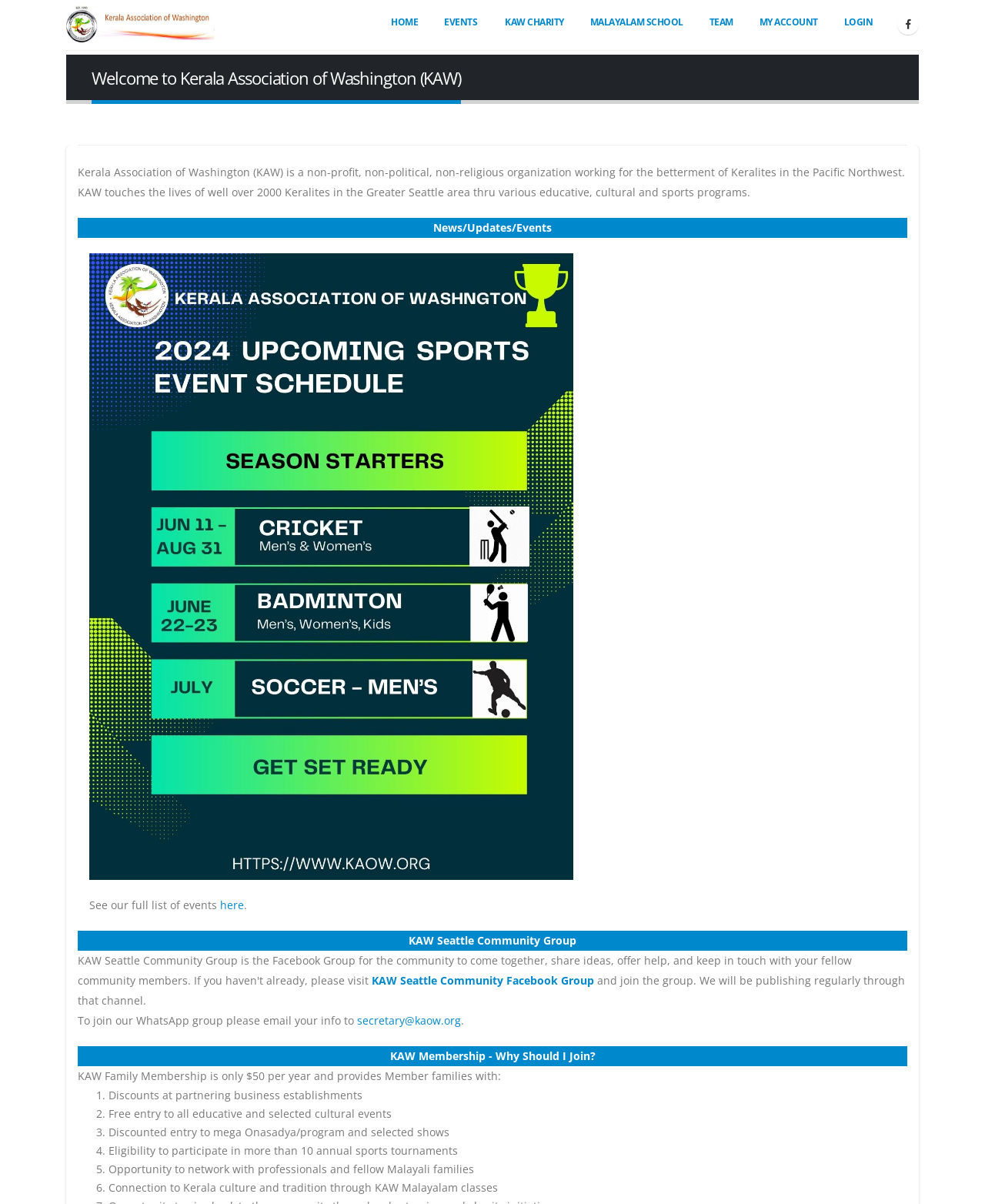What is the purpose of KAW?
Examine the screenshot and reply with a single word or phrase.

Betterment of Keralites